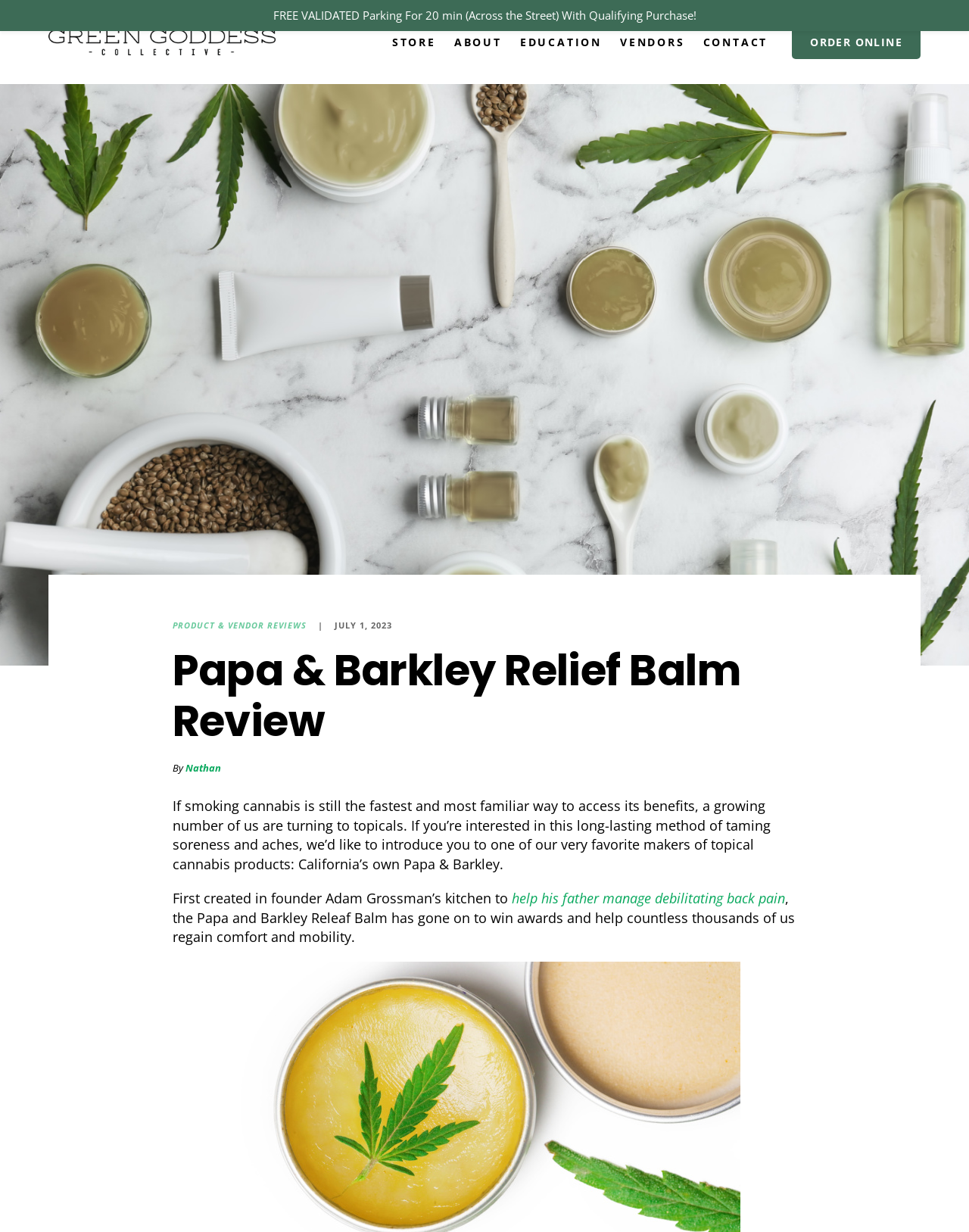Please find and give the text of the main heading on the webpage.

Papa & Barkley Relief Balm Review